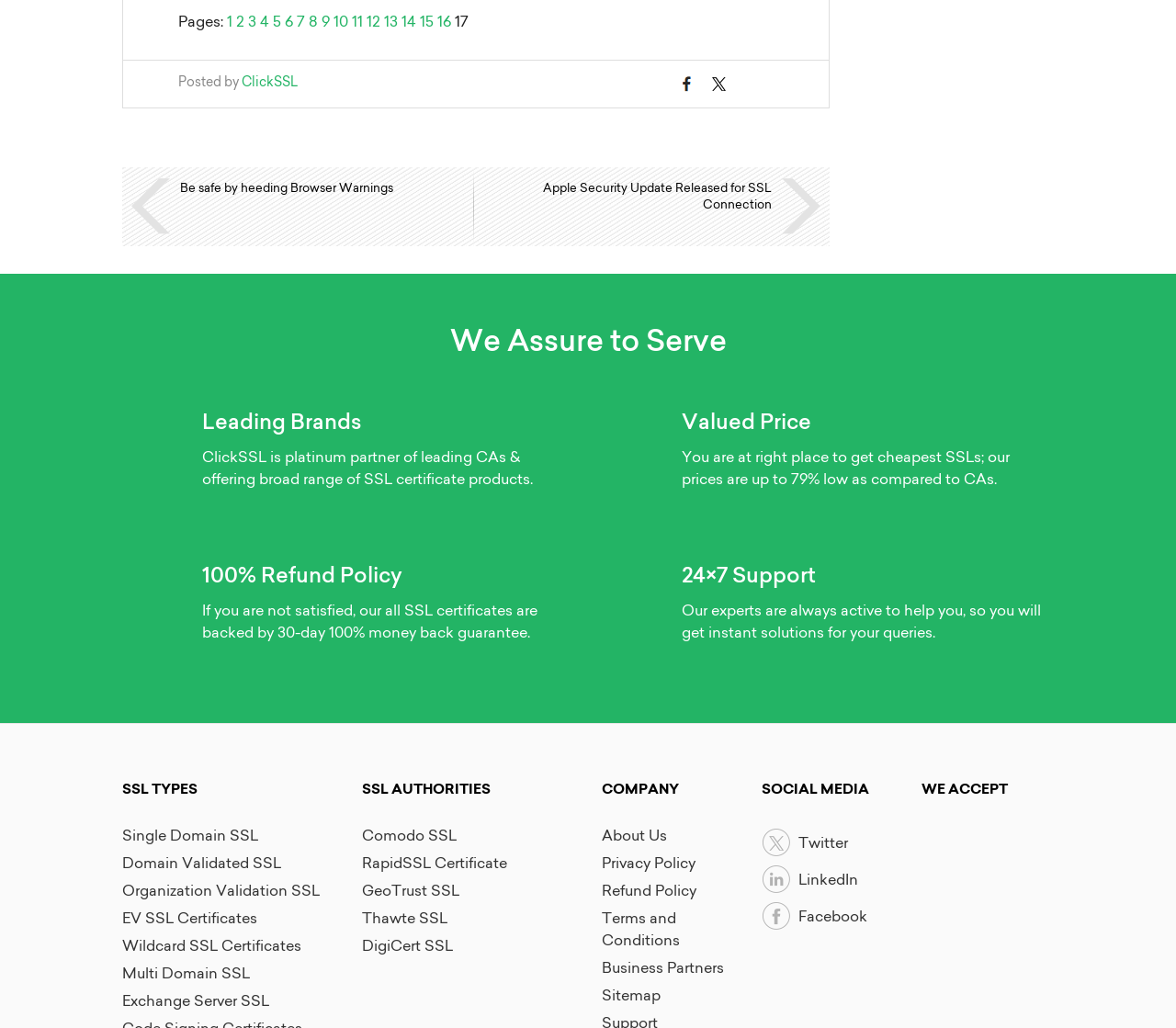Refer to the image and provide an in-depth answer to the question: 
What types of SSL certificates are offered?

I counted the number of SSL certificate types listed under the 'SSL TYPES' heading, which are 'Single Domain SSL', 'Domain Validated SSL', 'Organization Validation SSL', 'EV SSL Certificates', 'Wildcard SSL Certificates', and 'Multi Domain SSL'.